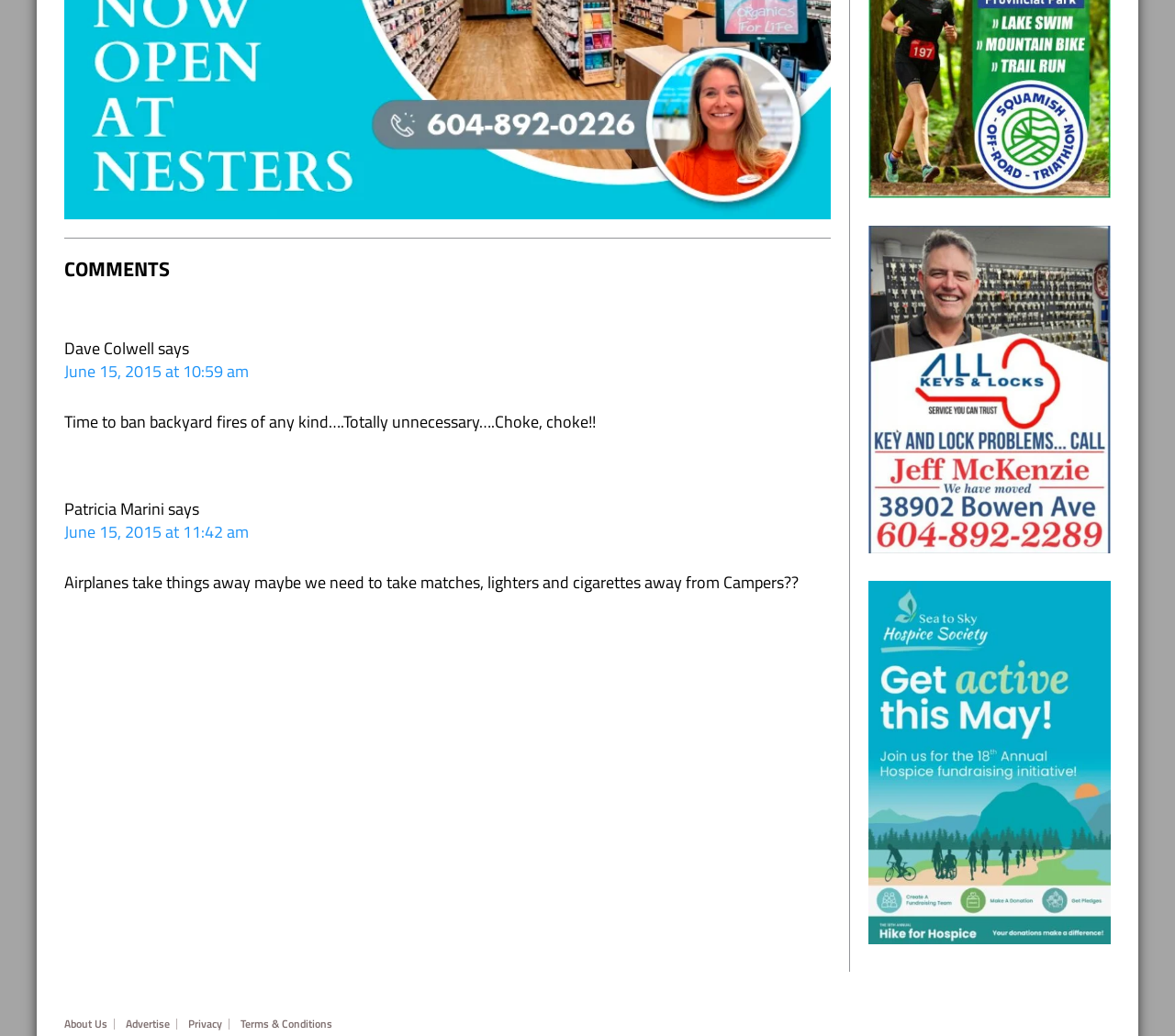Locate the UI element described by About Us and provide its bounding box coordinates. Use the format (top-left x, top-left y, bottom-right x, bottom-right y) with all values as floating point numbers between 0 and 1.

[0.055, 0.984, 0.098, 0.994]